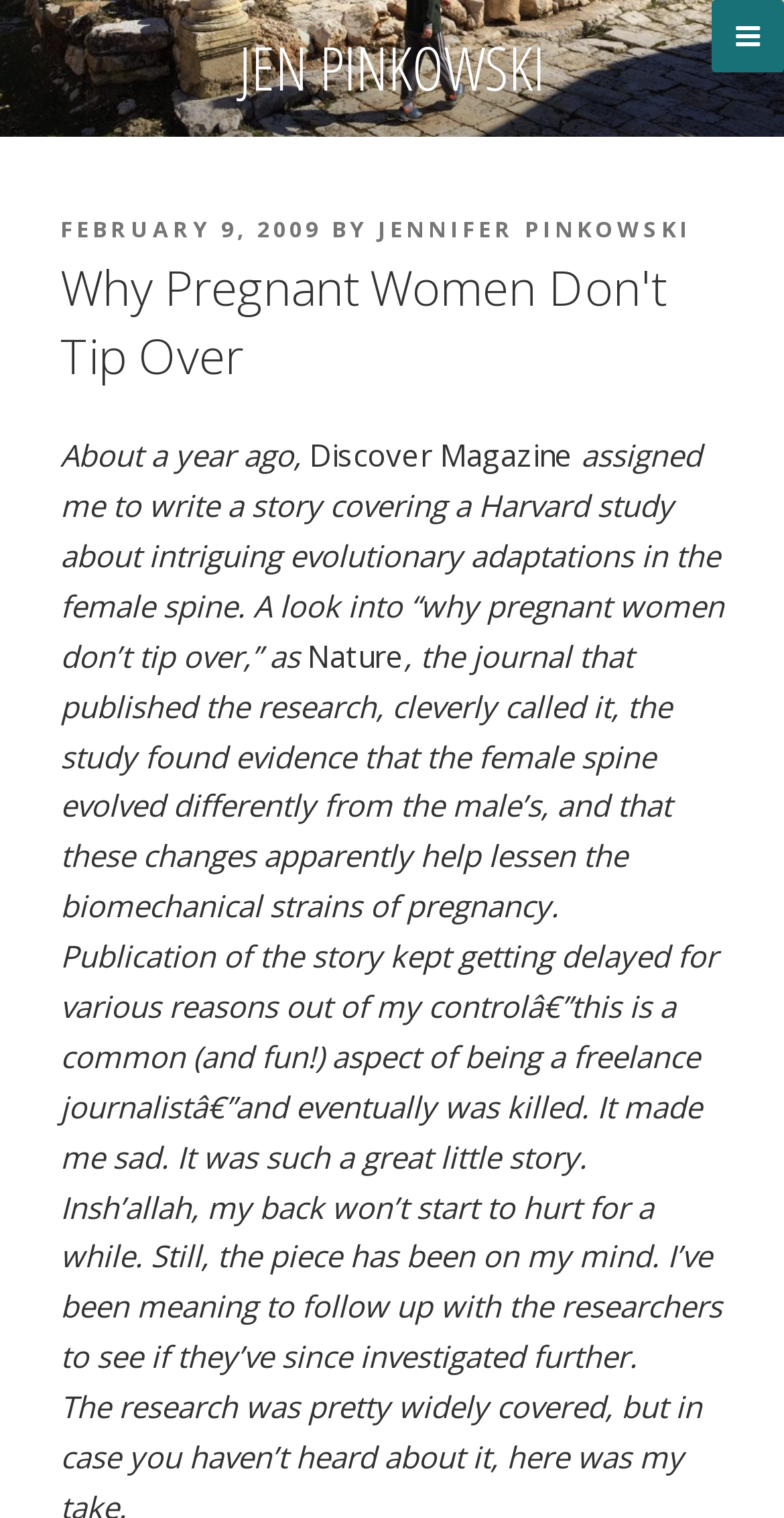What is the name of the journal that published the research?
Please answer the question with as much detail as possible using the screenshot.

The name of the journal that published the research can be found in the text 'Nature, the journal that published the research, cleverly called it...' which indicates that the journal is named Nature.